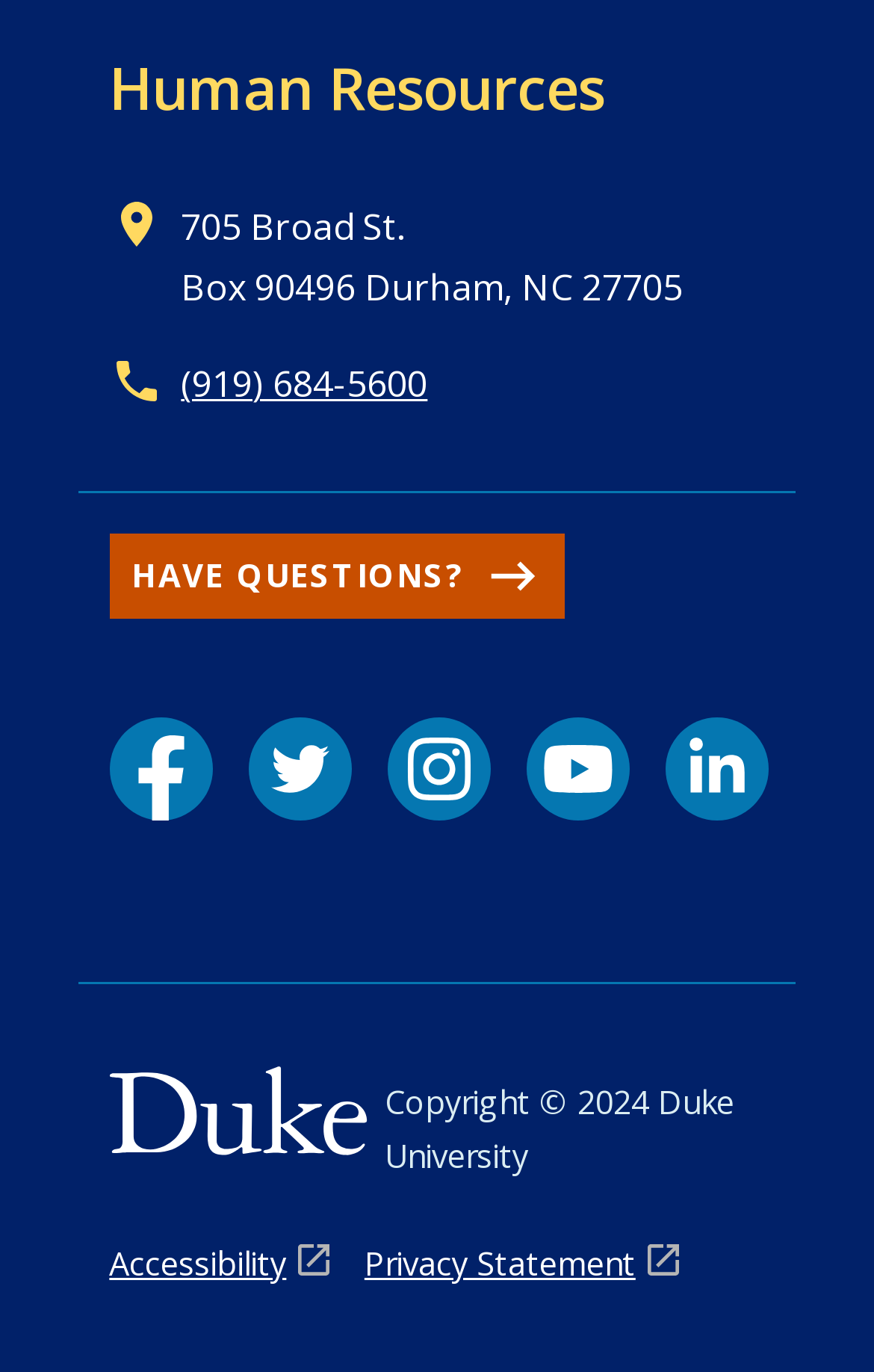Provide a one-word or one-phrase answer to the question:
What is the copyright year of the webpage?

2024